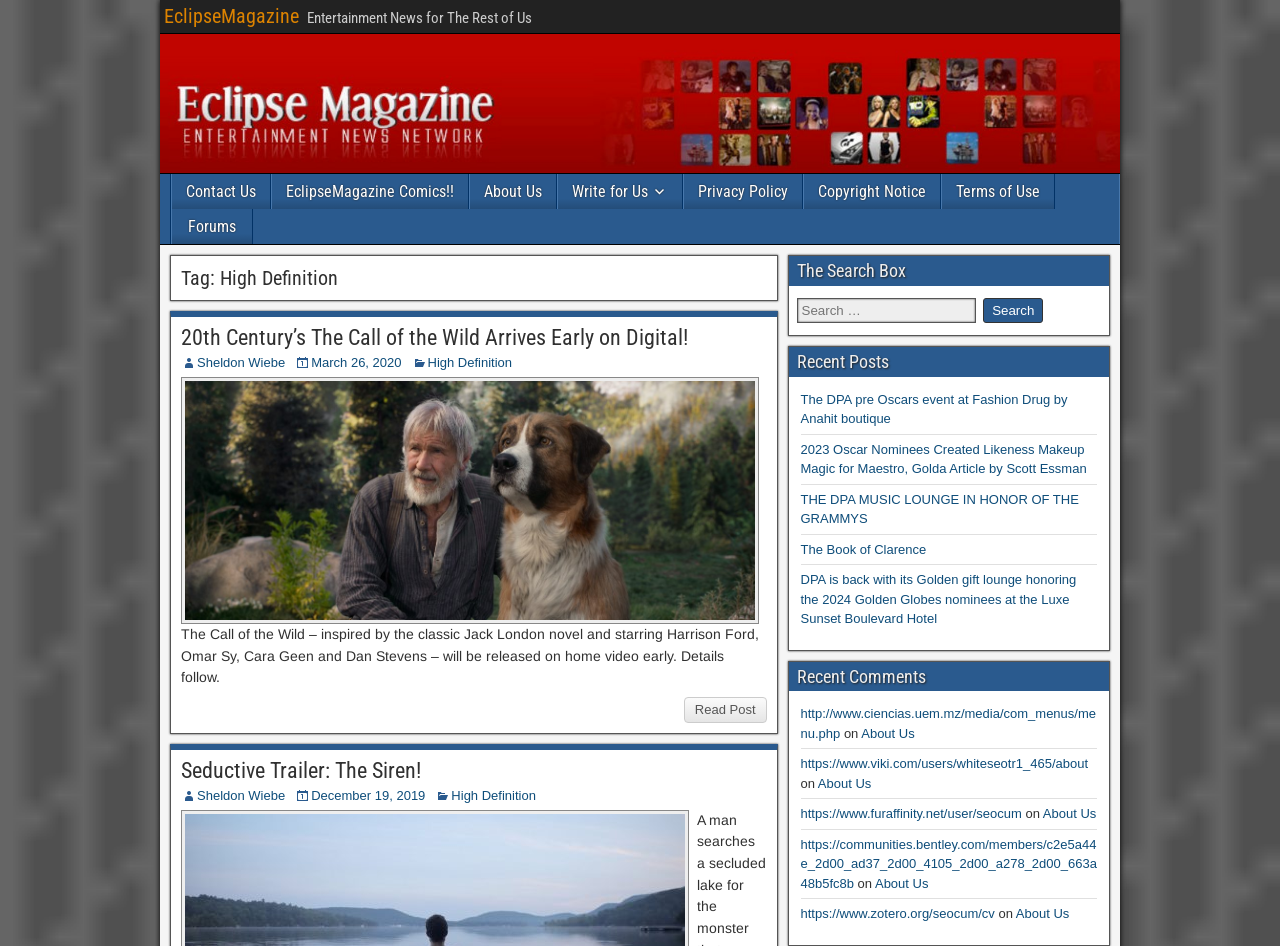Determine the bounding box coordinates of the target area to click to execute the following instruction: "View the 'Recent Posts'."

[0.616, 0.367, 0.866, 0.398]